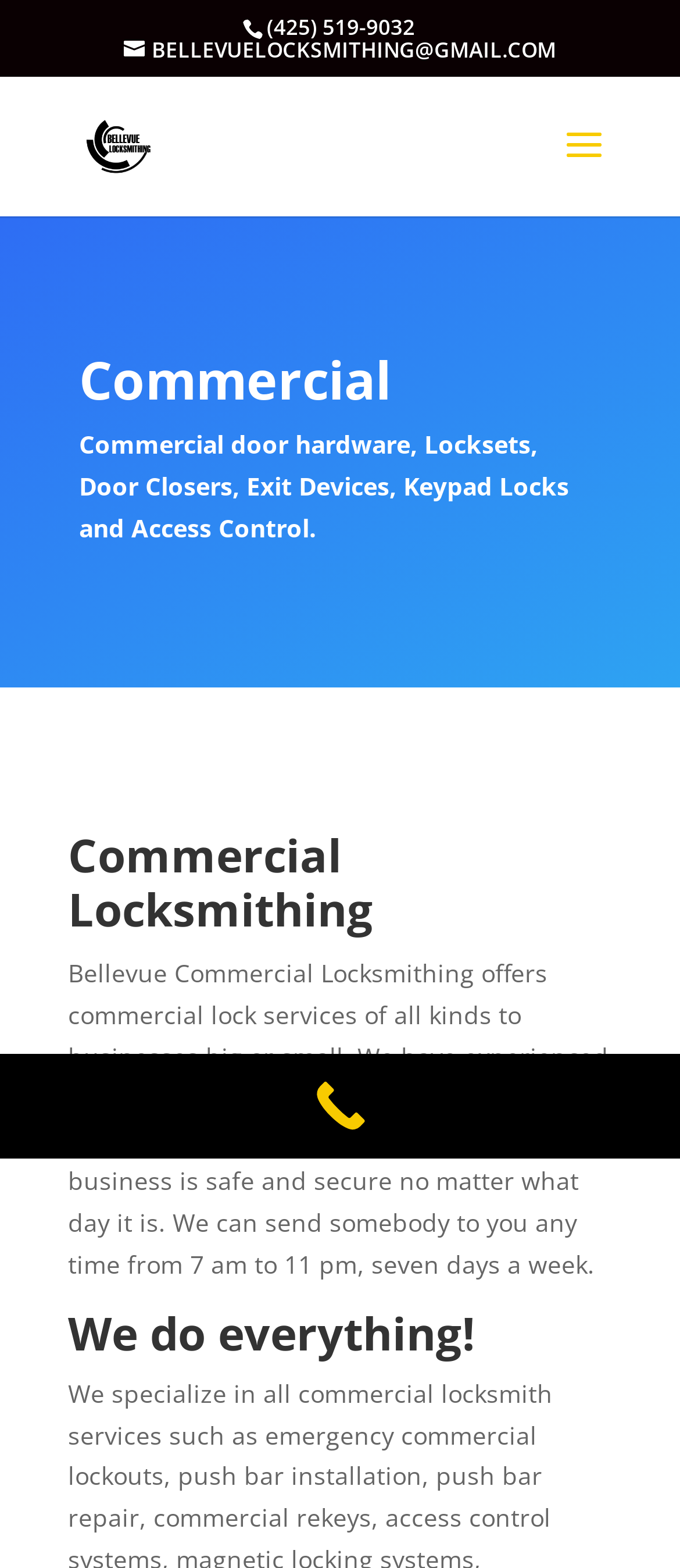Locate the UI element described as follows: "alt="Bellevue Locksmithing"". Return the bounding box coordinates as four float numbers between 0 and 1 in the order [left, top, right, bottom].

[0.11, 0.081, 0.234, 0.102]